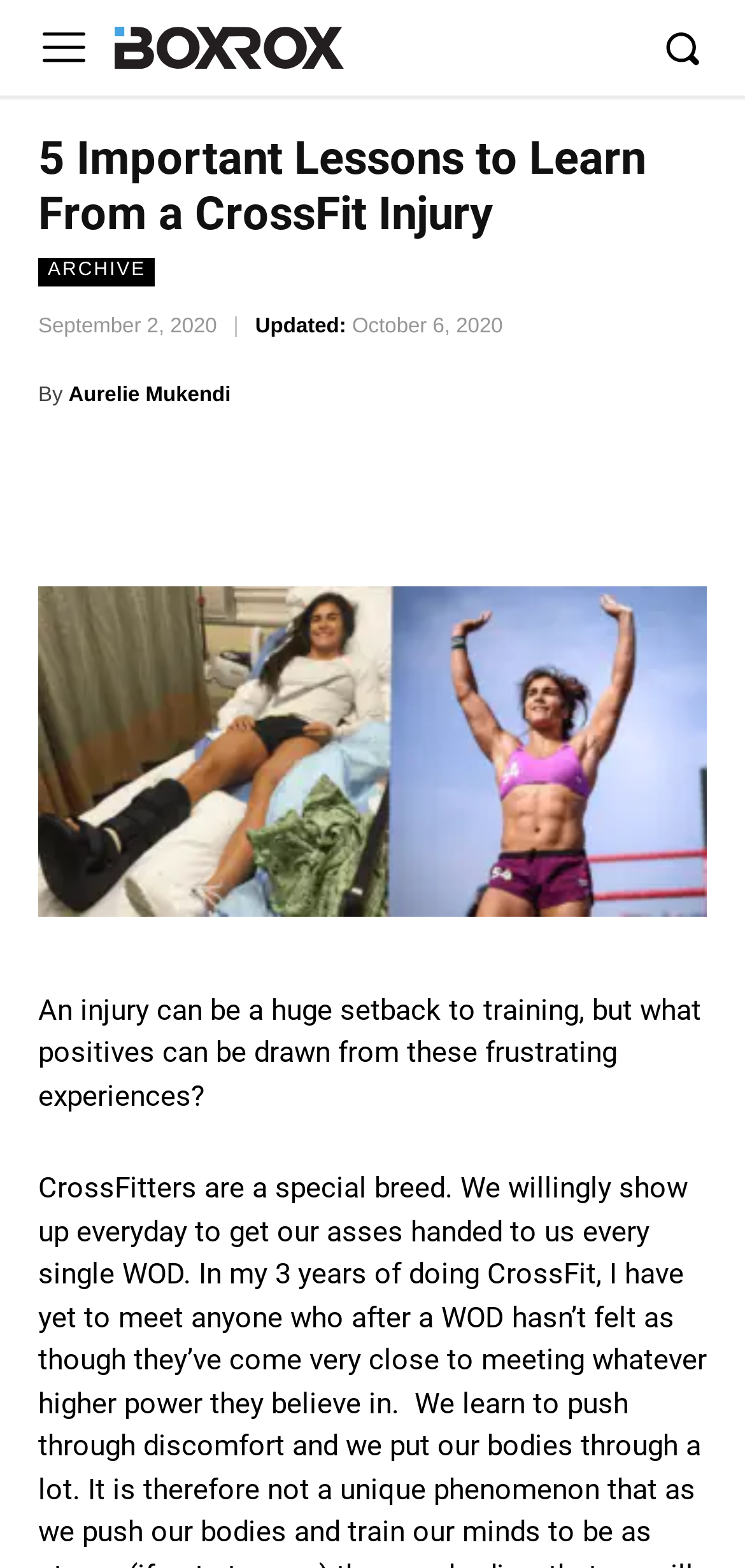What is the topic of the article?
Please give a detailed and elaborate answer to the question based on the image.

The topic of the article can be determined by looking at the heading '5 Important Lessons to Learn From a CrossFit Injury' and the image of a person doing CrossFit exercises.